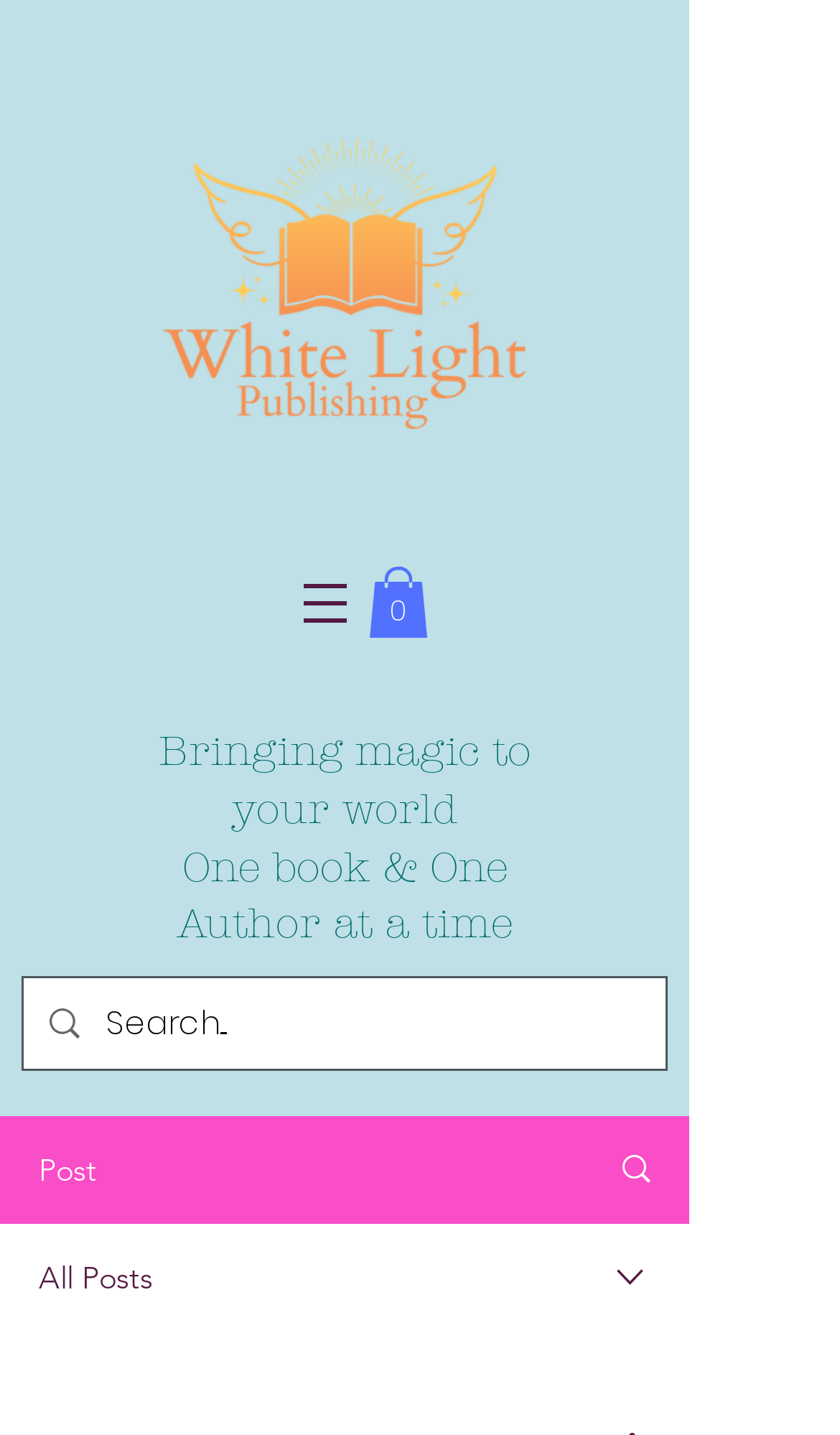Please provide a comprehensive answer to the question based on the screenshot: Is the combobox expanded?

The combobox is located at the bottom of the webpage, and it has a property 'expanded: False'. This indicates that the combobox is currently not expanded, and users need to click on it to expand it and access its options.